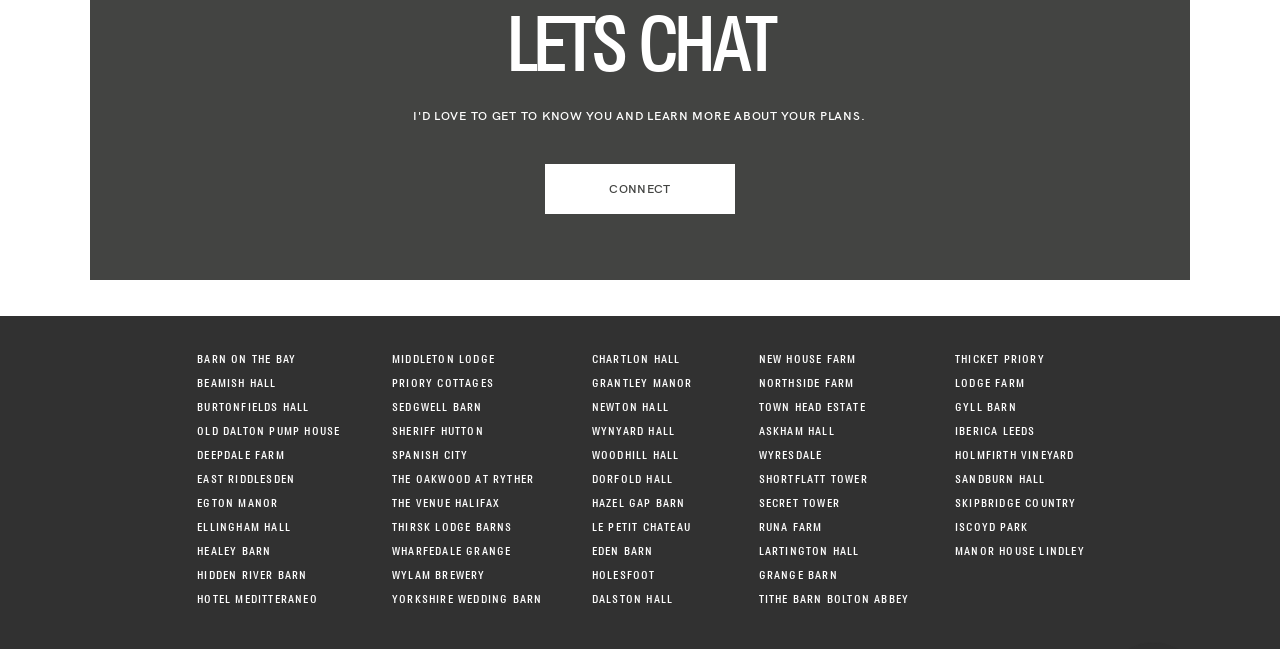Using the given element description, provide the bounding box coordinates (top-left x, top-left y, bottom-right x, bottom-right y) for the corresponding UI element in the screenshot: CONNECT

[0.426, 0.252, 0.574, 0.329]